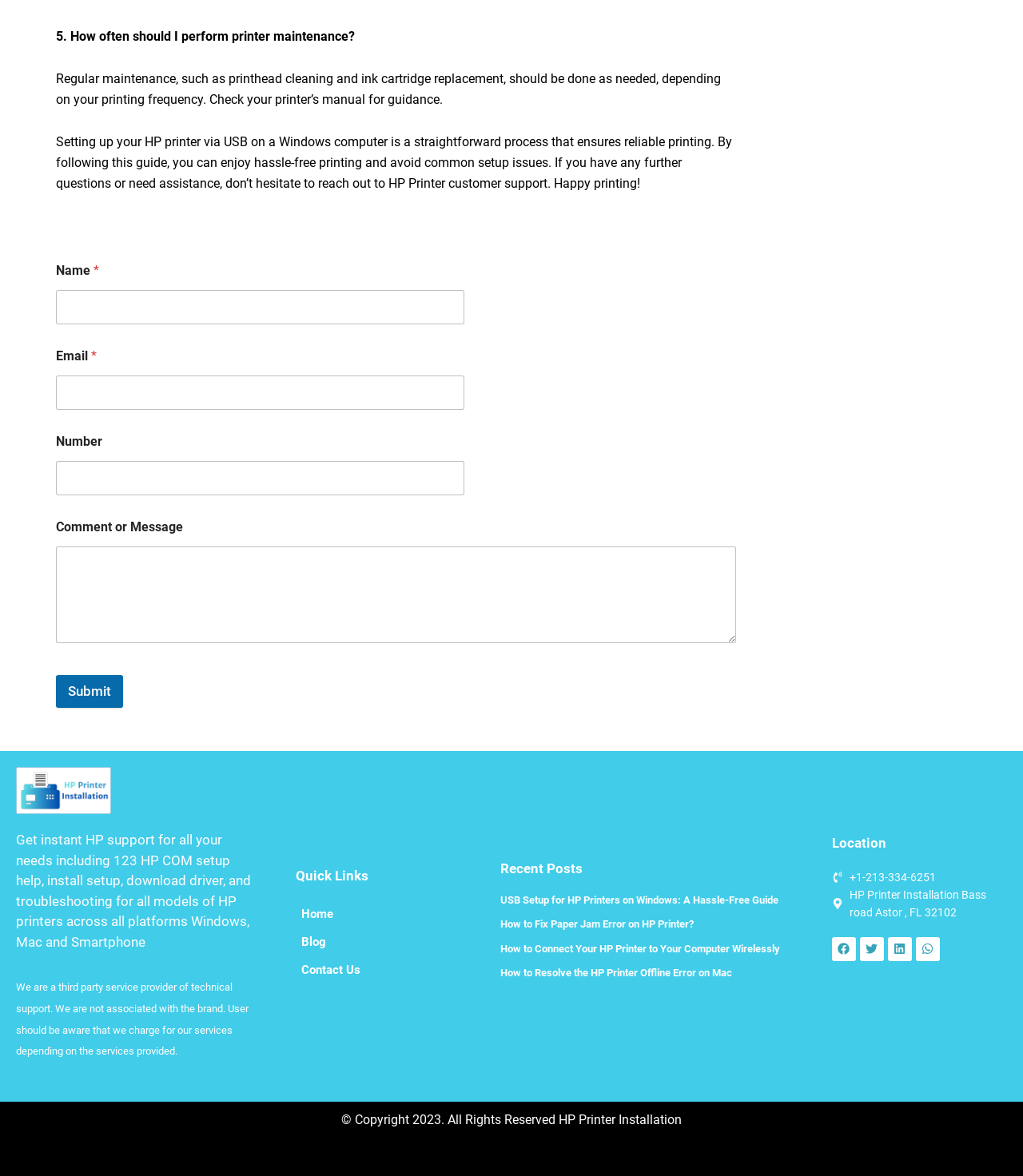What type of support is offered by the webpage?
Please utilize the information in the image to give a detailed response to the question.

The webpage offers technical support for HP printers, including setup help, driver downloads, and troubleshooting for various models of HP printers across different platforms.